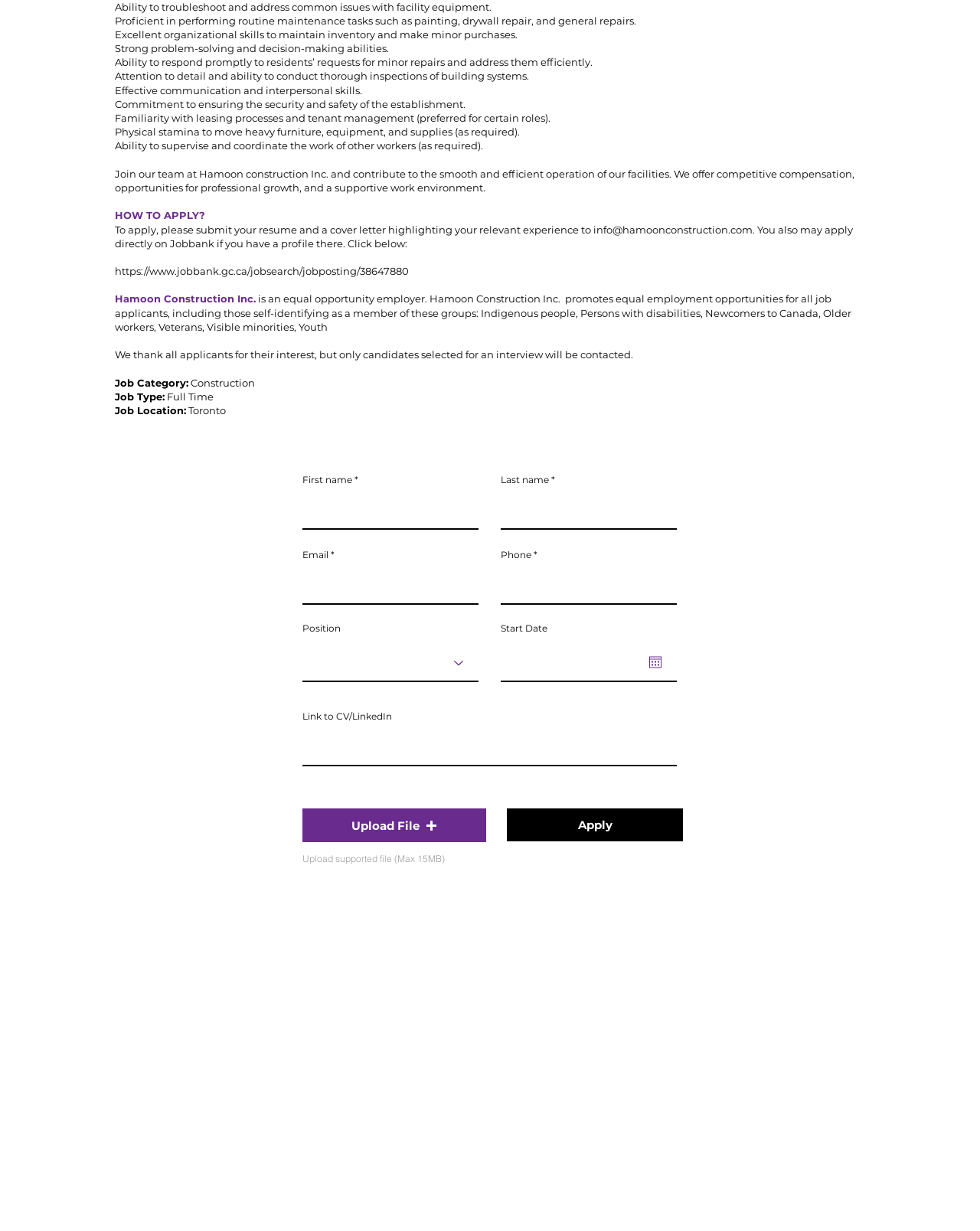Please provide a brief answer to the question using only one word or phrase: 
How to apply for the job?

Submit resume and cover letter